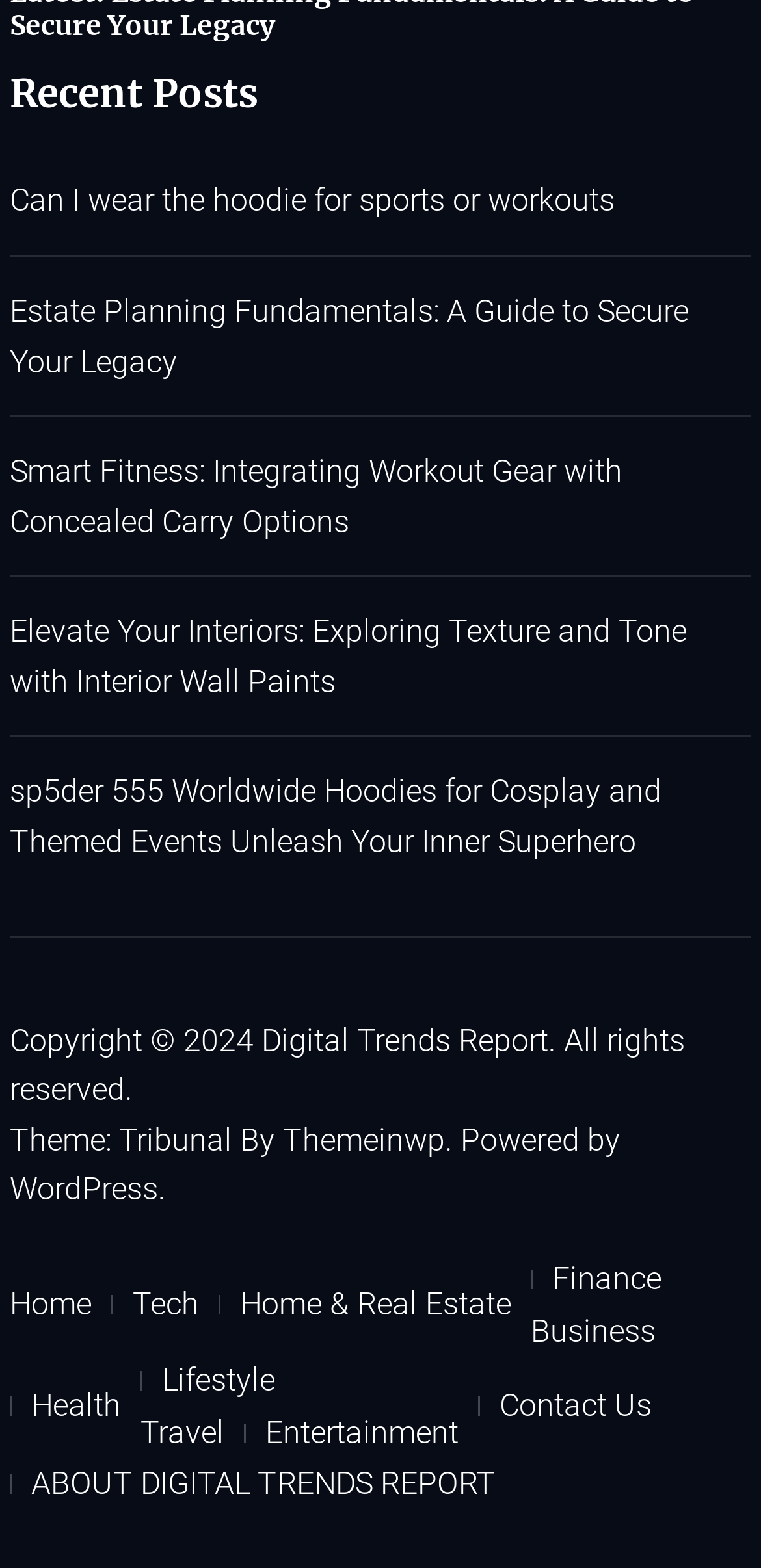Please locate the bounding box coordinates of the region I need to click to follow this instruction: "Learn about Estate Planning Fundamentals".

[0.013, 0.183, 0.987, 0.246]